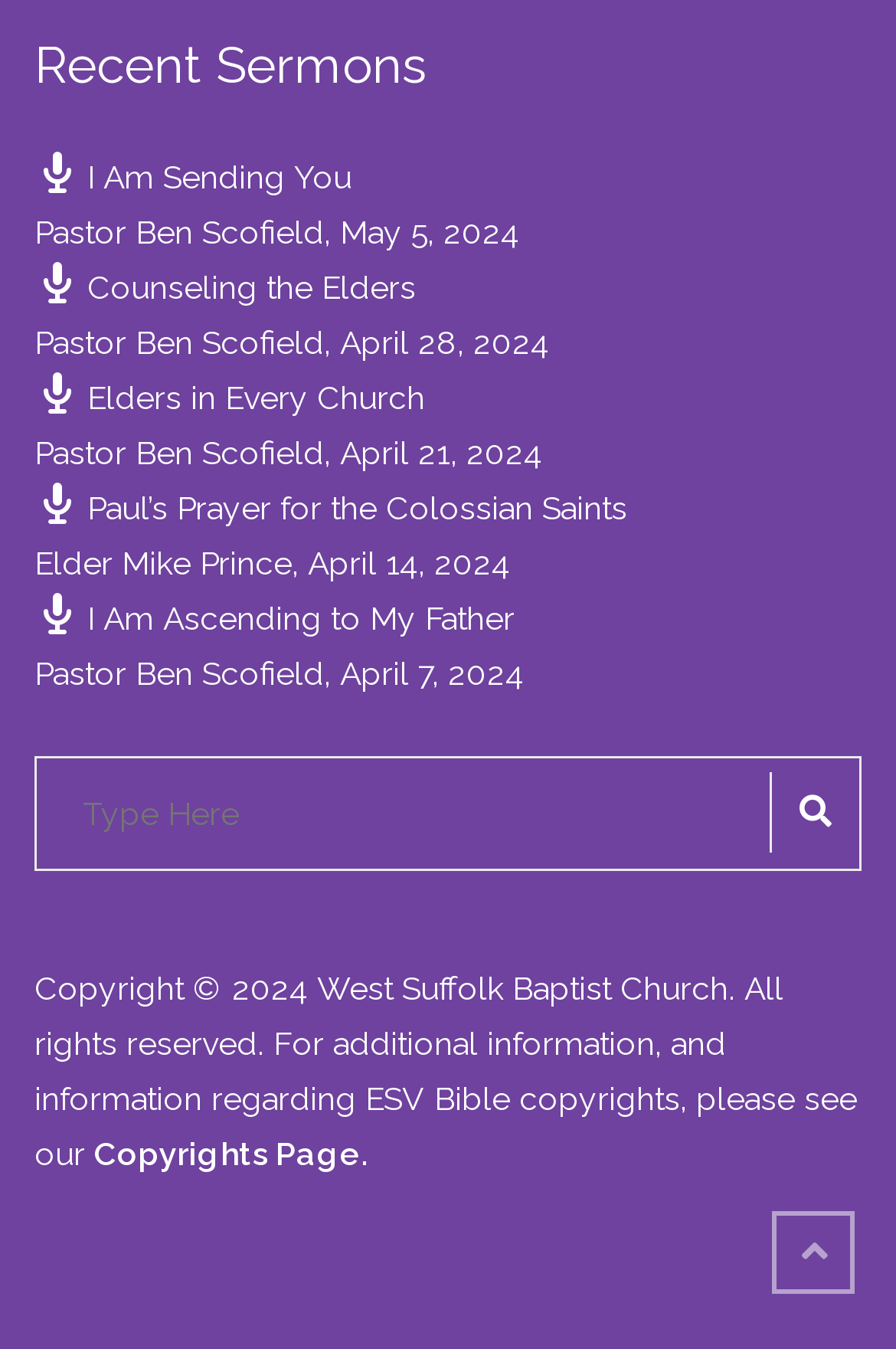How many buttons are on the page?
Using the information from the image, answer the question thoroughly.

I found only one button element with the text 'SEARCH' on the page, which is located next to the search textbox.